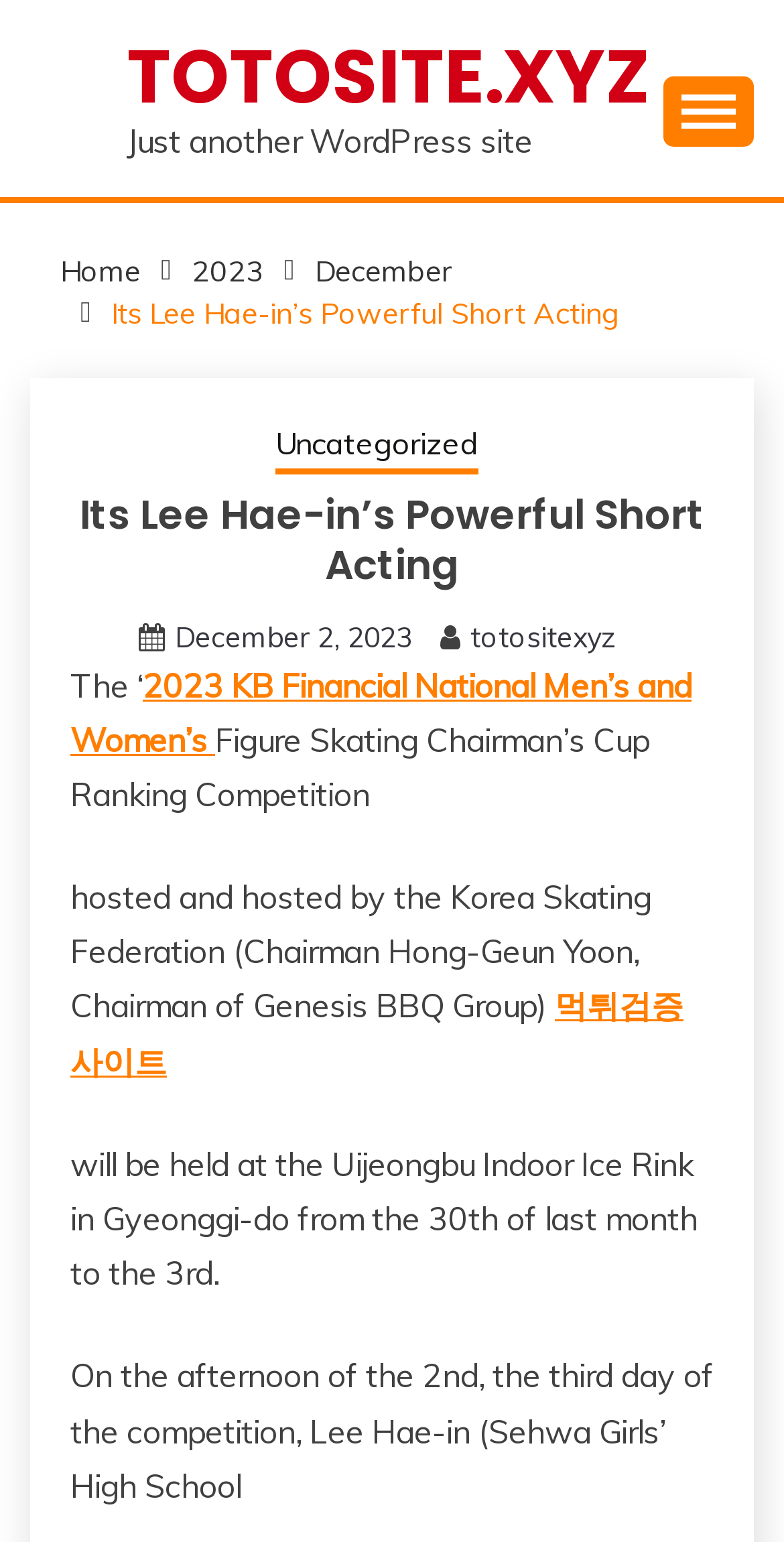Please reply to the following question using a single word or phrase: 
Who is the chairman of the Korea Skating Federation?

Hong-Geun Yoon